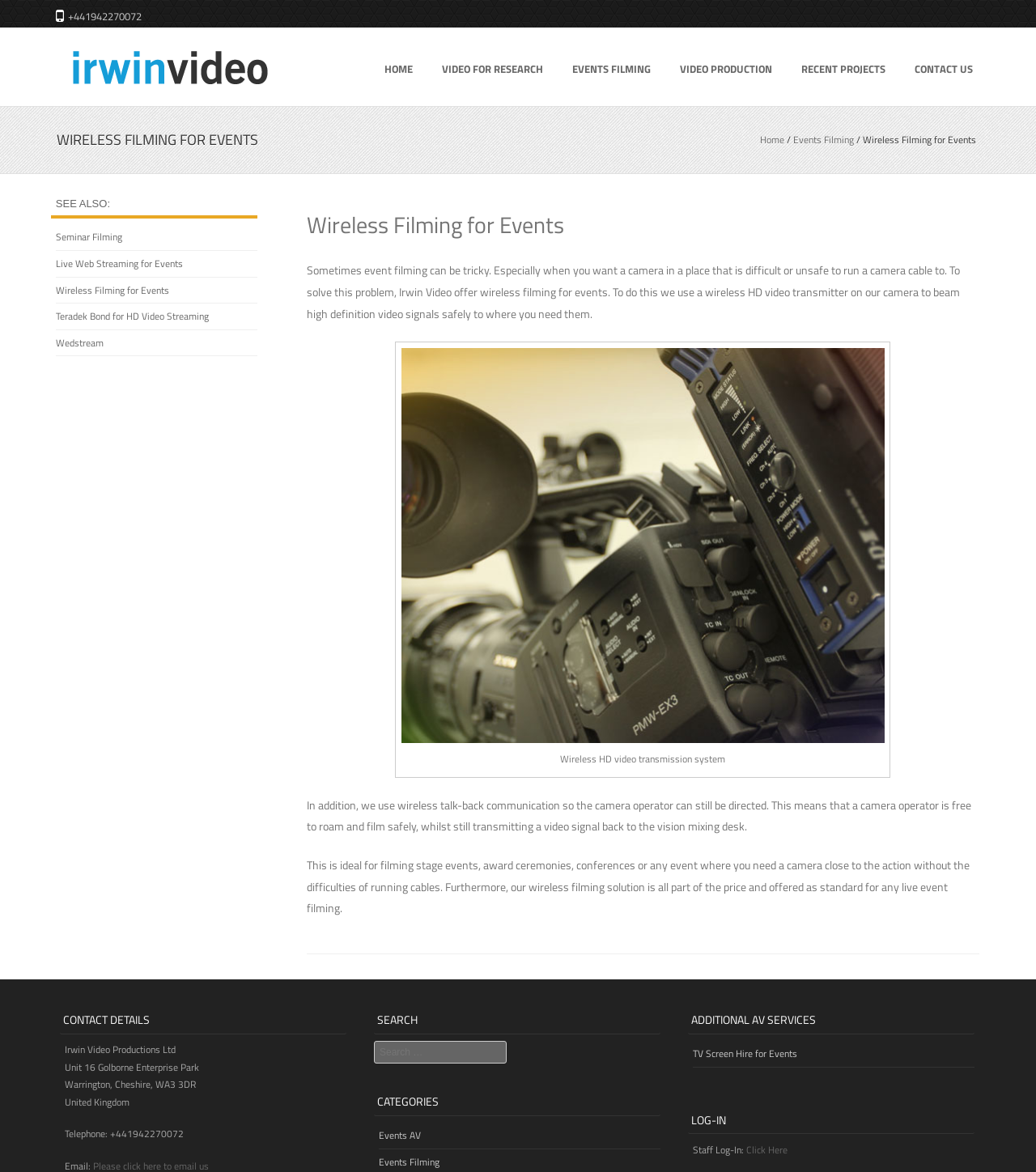Using the description "Video for Research", locate and provide the bounding box of the UI element.

[0.412, 0.023, 0.538, 0.088]